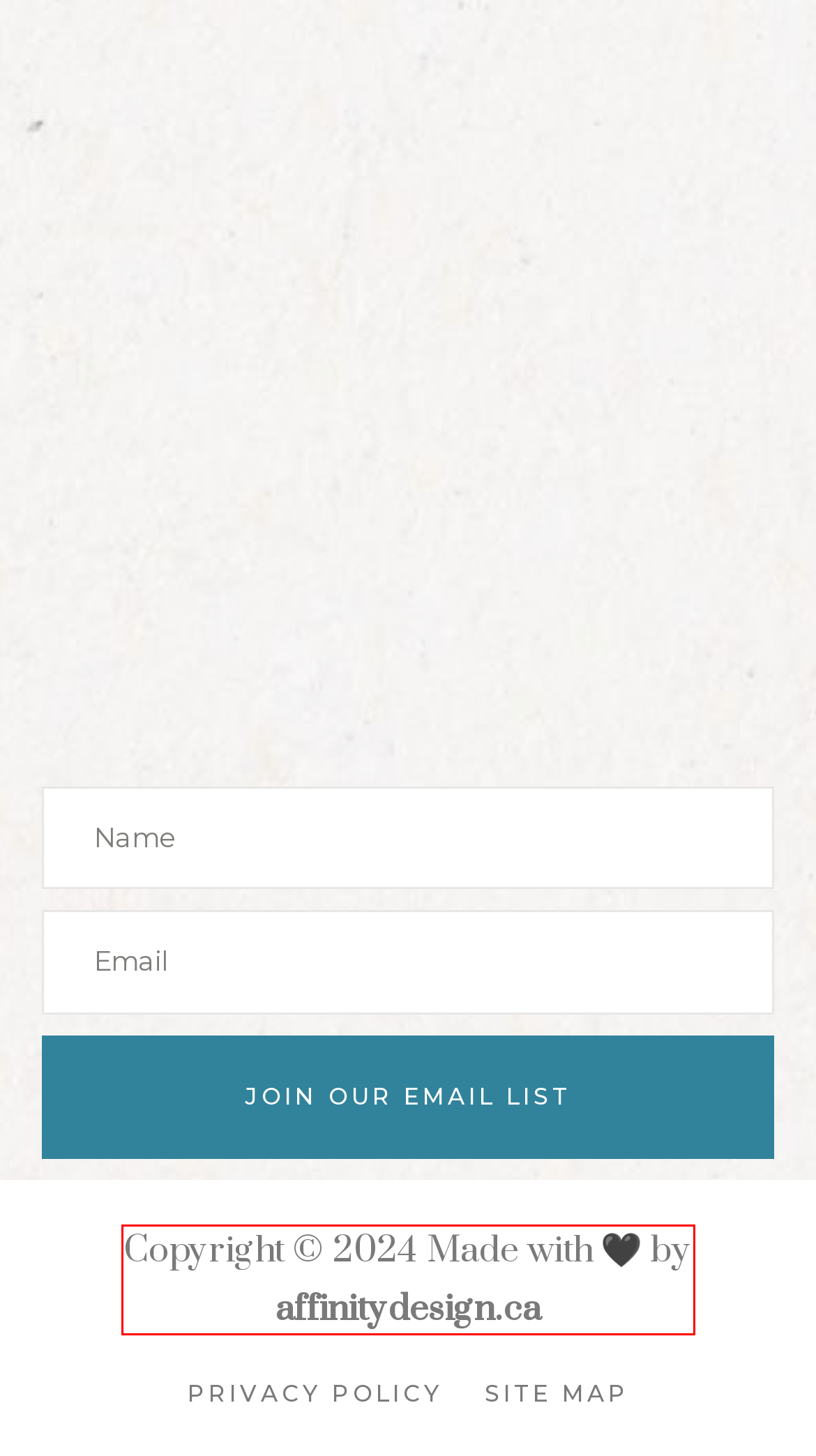You have a screenshot of a webpage with a red bounding box around an element. Identify the webpage description that best fits the new page that appears after clicking the selected element in the red bounding box. Here are the candidates:
A. Affinity Design - Digital Agency | Affinity Web Design
B. Harness the Power of 6 Healing Sounds for Inner Harmony
C. Privacy Policy - Next Stage Communication Coaching
D. Next Stage Communication Coaching - Executive Communications Coaching
E. Yoga - Next Stage Communication Coaching
F. Release and Reveal Your Visible Voice | Tuscany Wellness Retreat - Next Stage Communication Coaching
G. April 21, 2023 - Next Stage Communication Coaching
H. Articles - Next Stage Communication Coaching

A